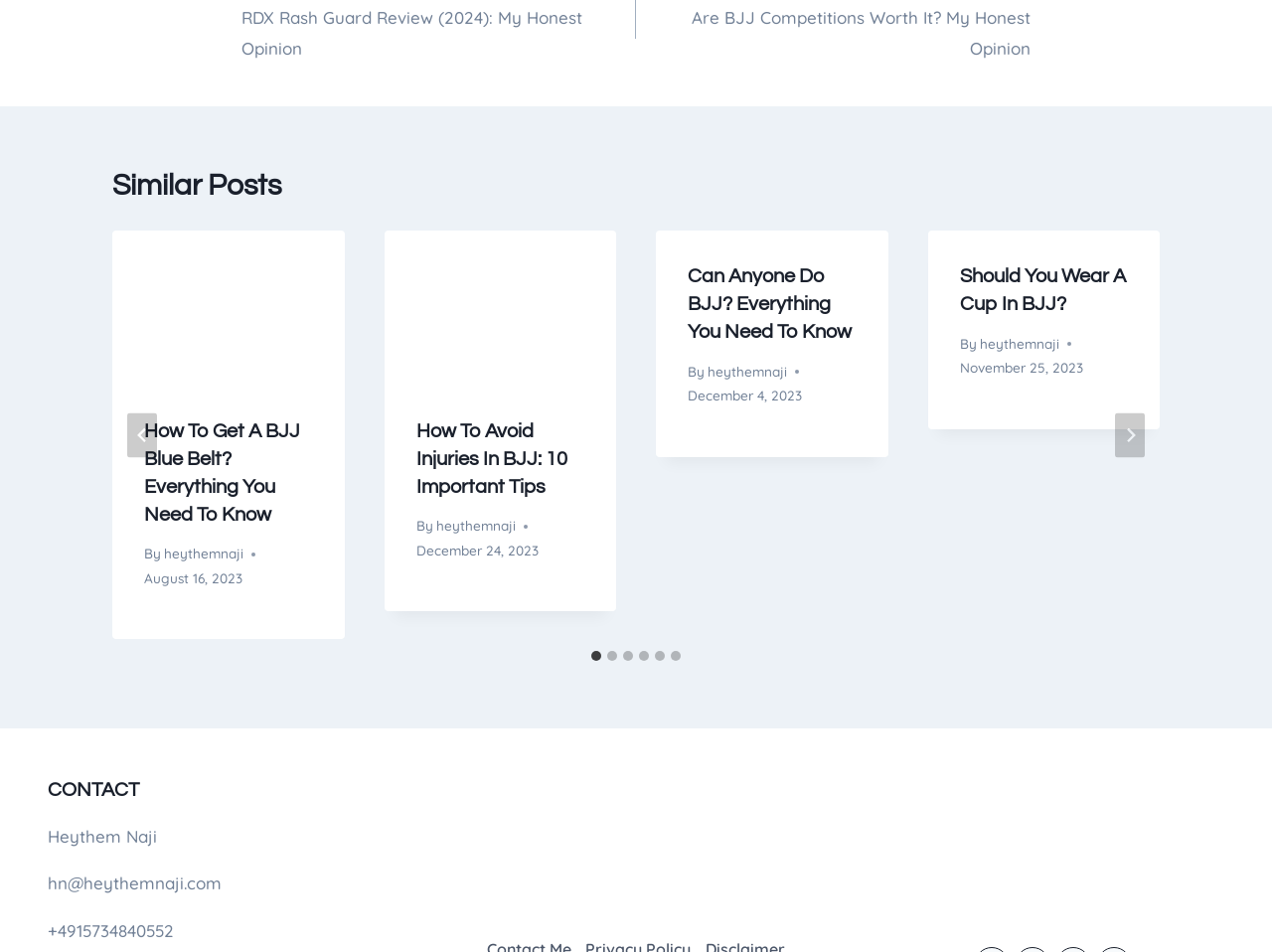By analyzing the image, answer the following question with a detailed response: What is the date of the article 'Should You Wear A Cup In BJJ?'?

I looked at the article element with the heading 'Should You Wear A Cup In BJJ?', and found the time element with the text 'November 25, 2023' which is the date of the article.